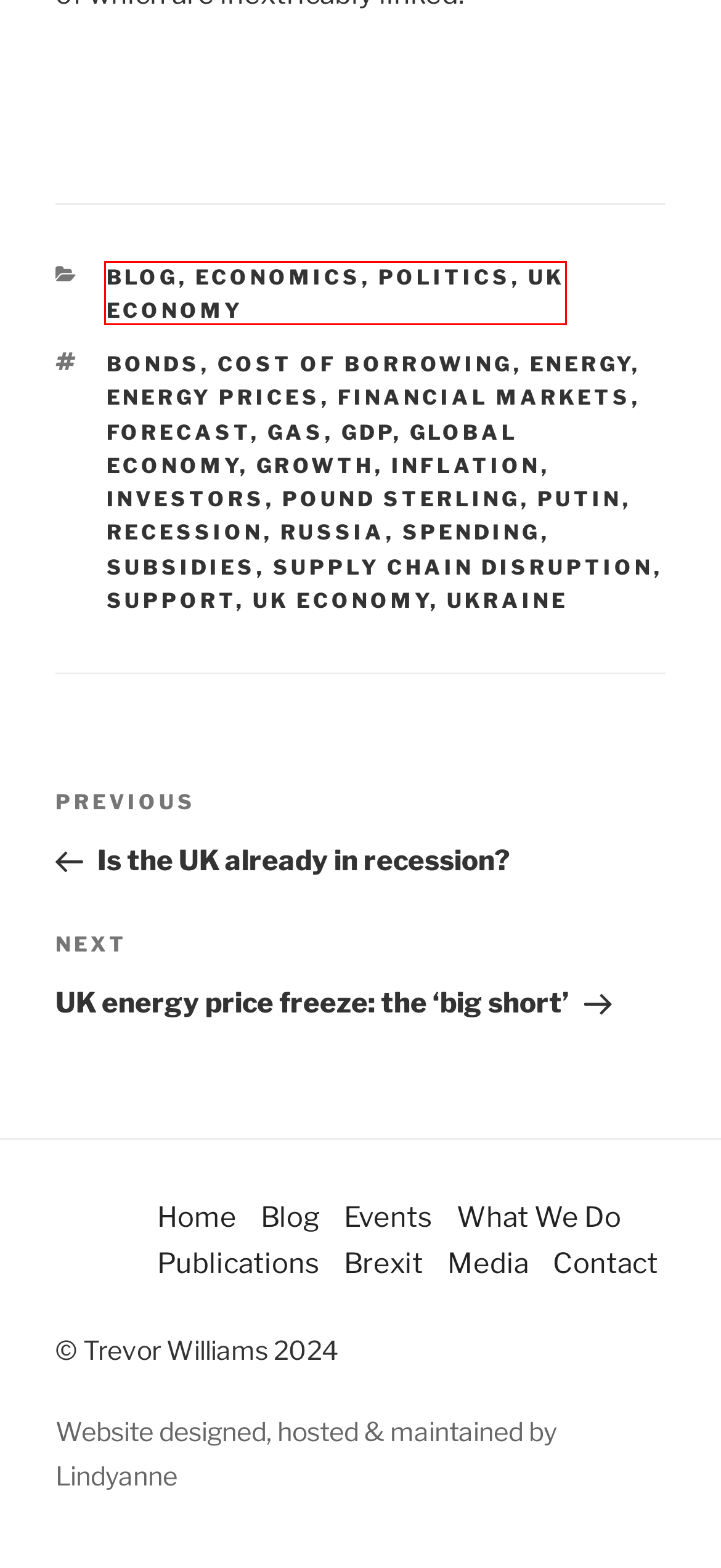You have a screenshot of a webpage with a red rectangle bounding box. Identify the best webpage description that corresponds to the new webpage after clicking the element within the red bounding box. Here are the candidates:
A. cost of borrowing – Trevor Williams
B. Politics – Trevor Williams
C. UK economy – Trevor Williams
D. bonds – Trevor Williams
E. forecast – Trevor Williams
F. recession – Trevor Williams
G. UK Economy – Trevor Williams
H. inflation – Trevor Williams

G